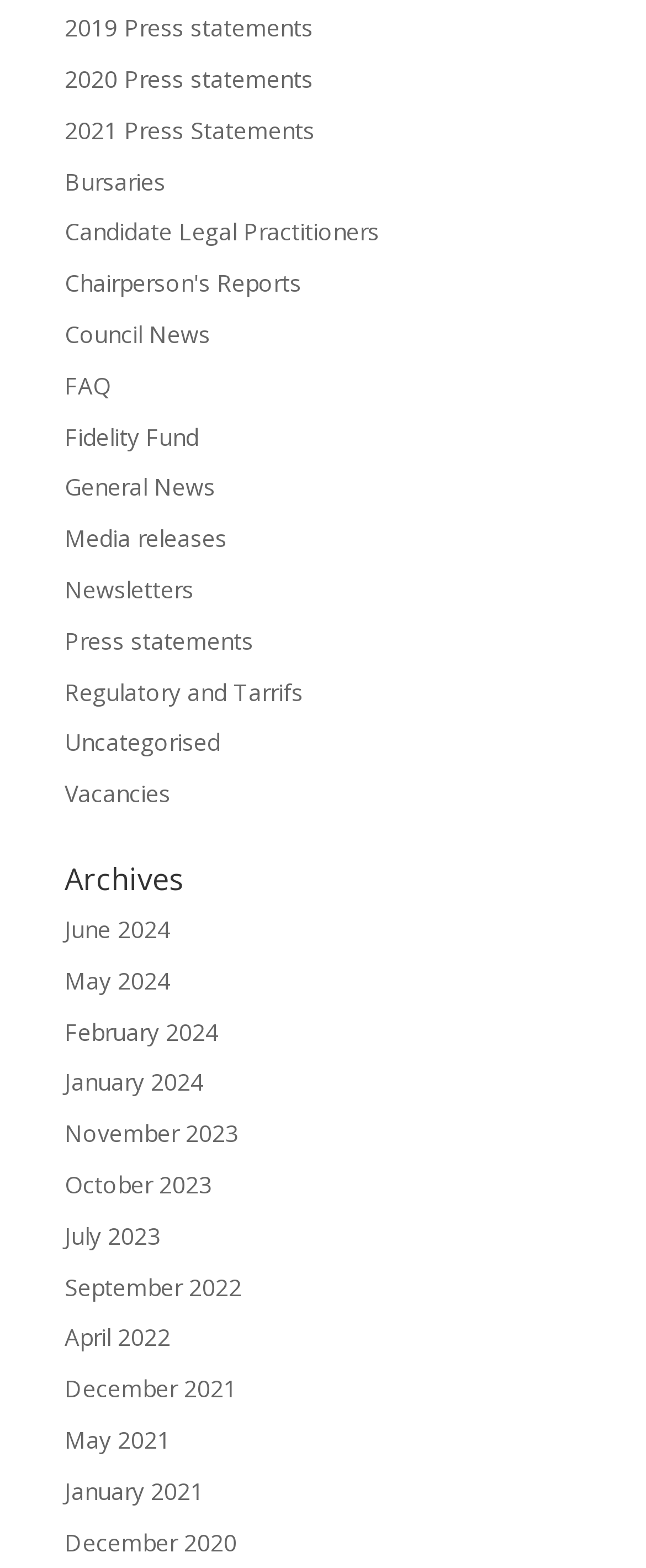Extract the bounding box coordinates for the described element: "Uncategorised". The coordinates should be represented as four float numbers between 0 and 1: [left, top, right, bottom].

[0.1, 0.463, 0.341, 0.484]